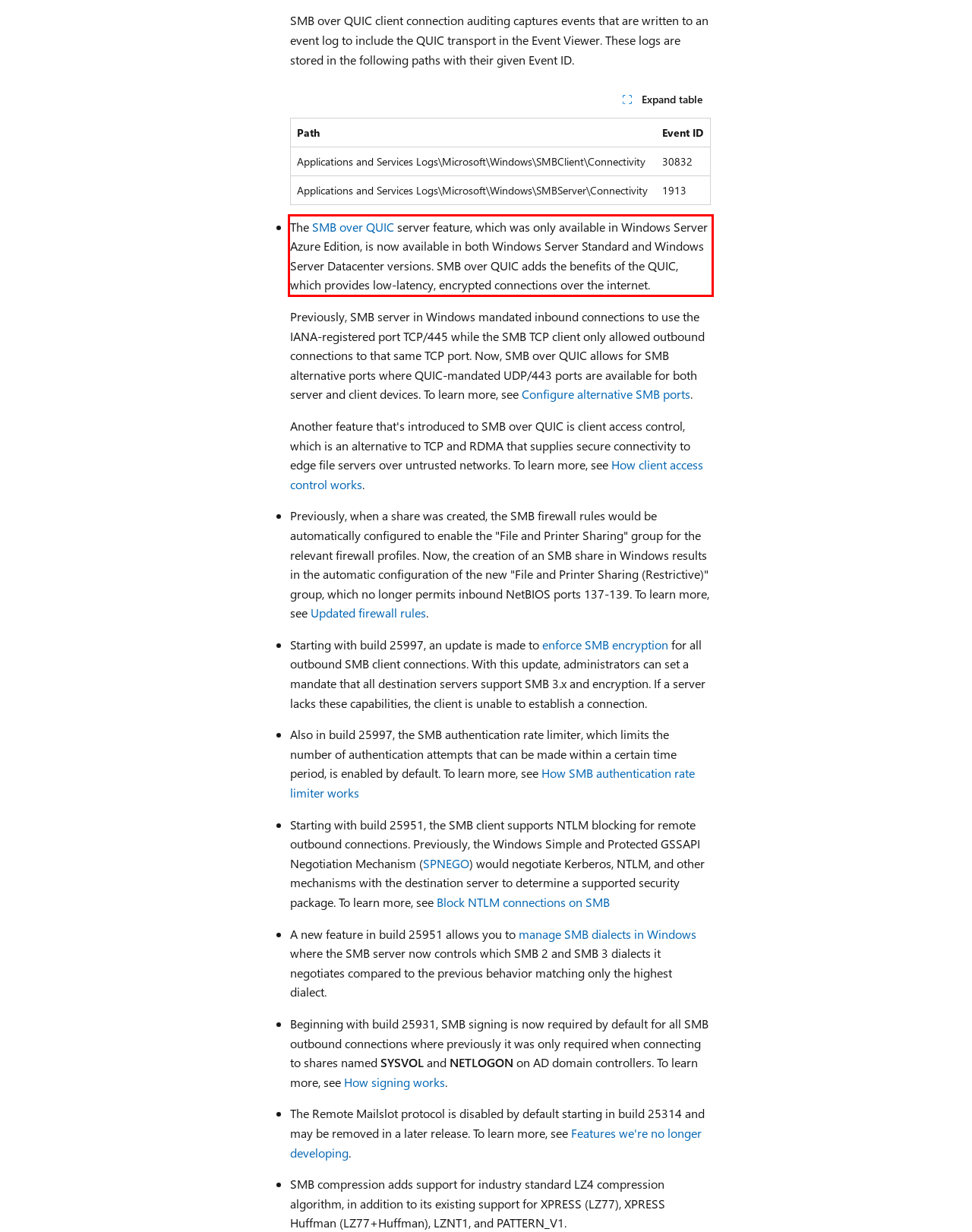Please examine the screenshot of the webpage and read the text present within the red rectangle bounding box.

The SMB over QUIC server feature, which was only available in Windows Server Azure Edition, is now available in both Windows Server Standard and Windows Server Datacenter versions. SMB over QUIC adds the benefits of the QUIC, which provides low-latency, encrypted connections over the internet.